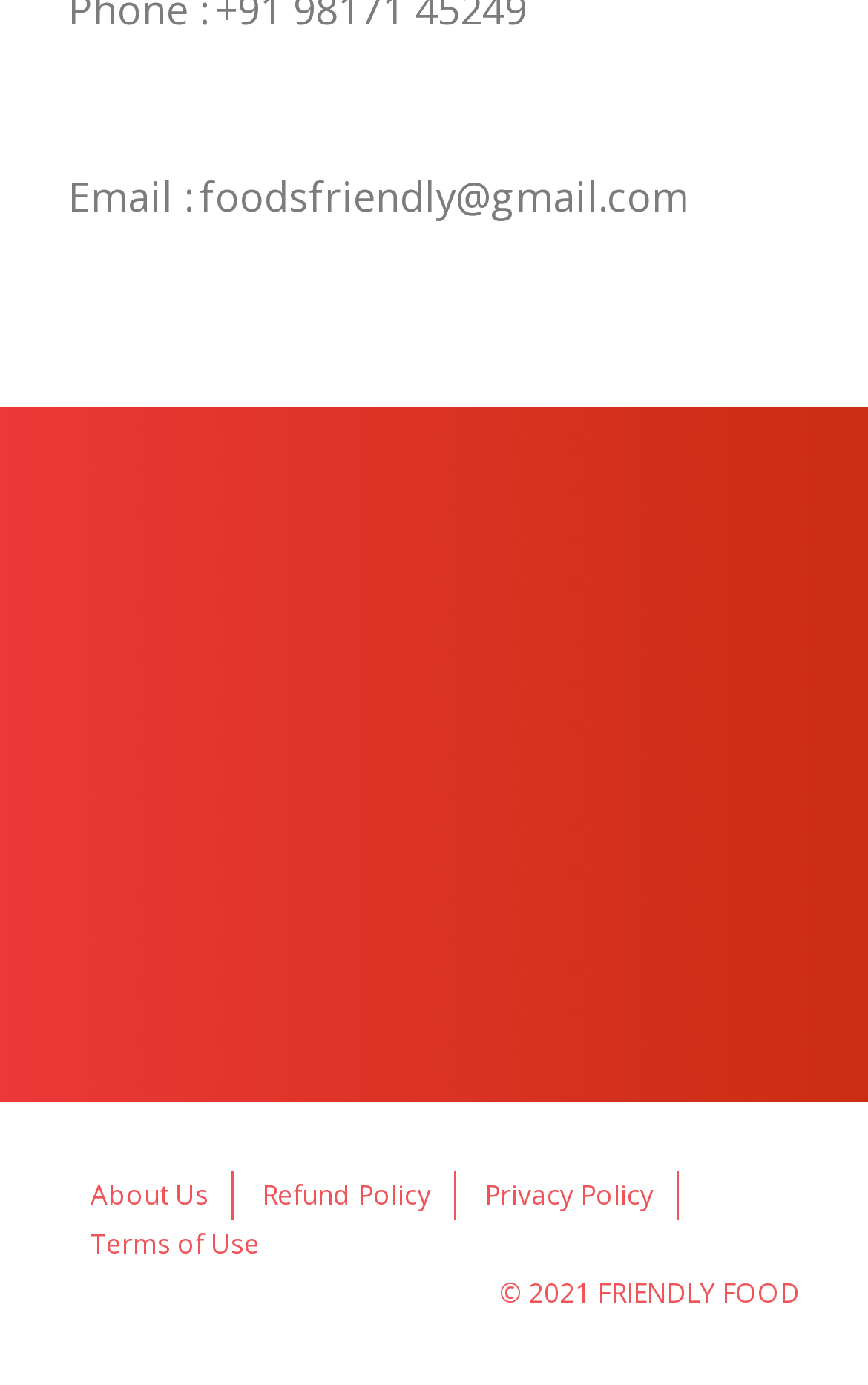Provide your answer to the question using just one word or phrase: What is the position of the 'About Us' link?

Top-left